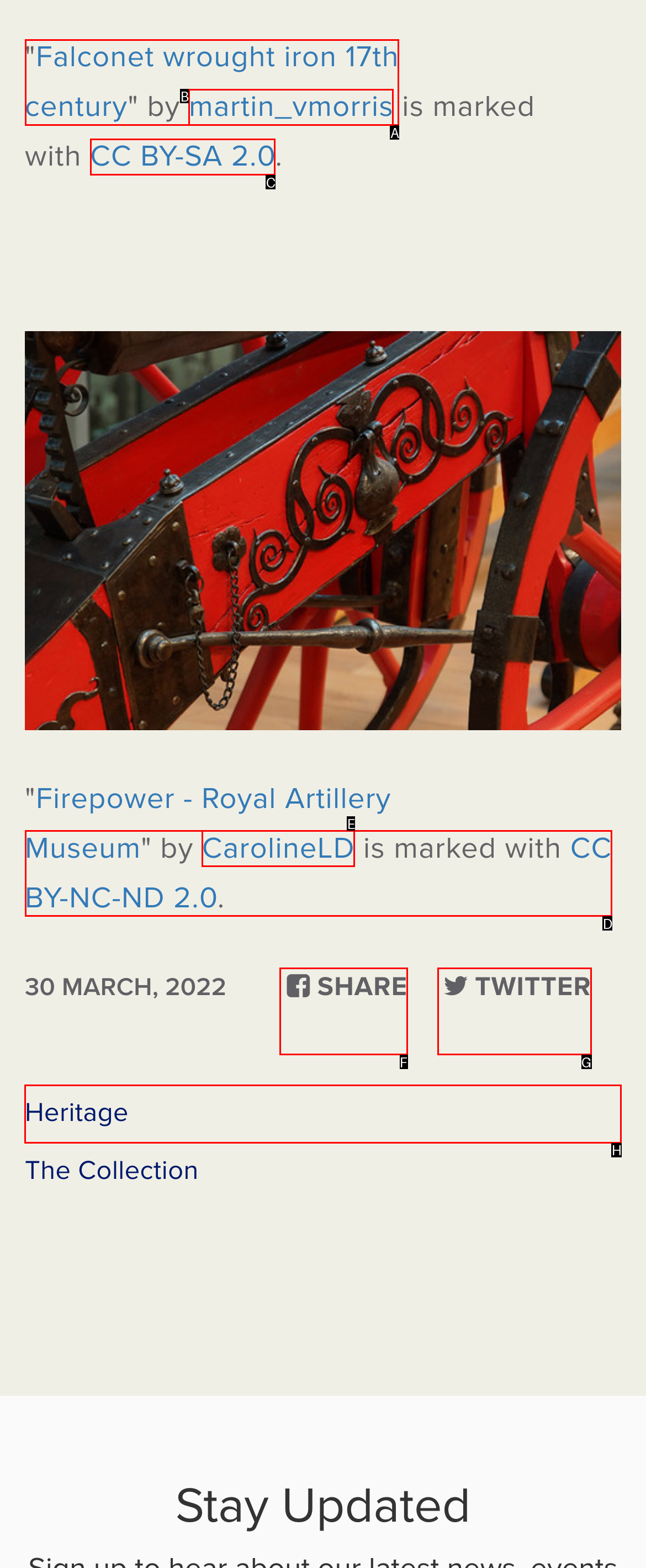Identify the correct letter of the UI element to click for this task: Go to the Heritage page
Respond with the letter from the listed options.

H